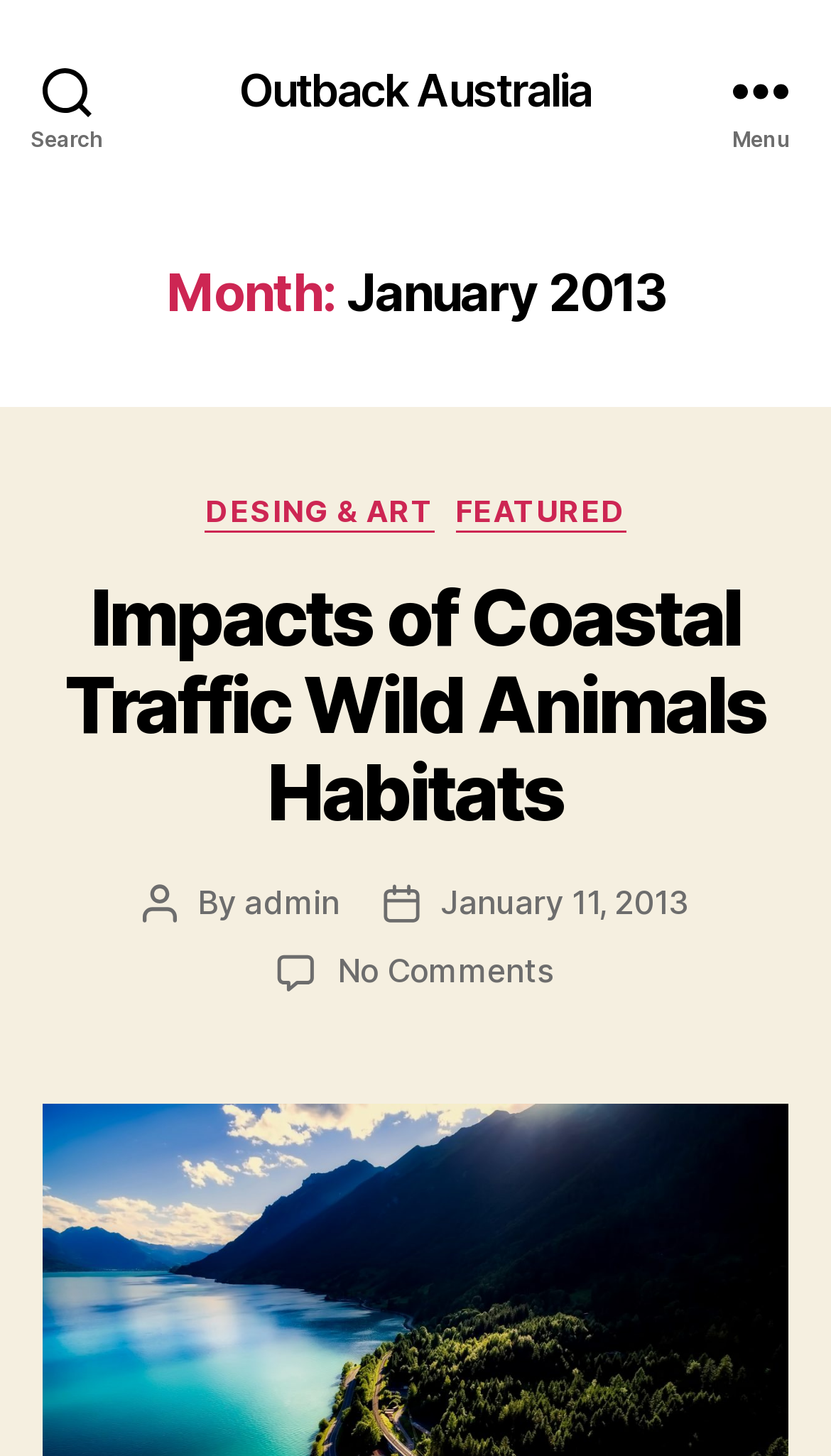Specify the bounding box coordinates of the area that needs to be clicked to achieve the following instruction: "Read the article Impacts of Coastal Traffic Wild Animals Habitats".

[0.078, 0.392, 0.922, 0.576]